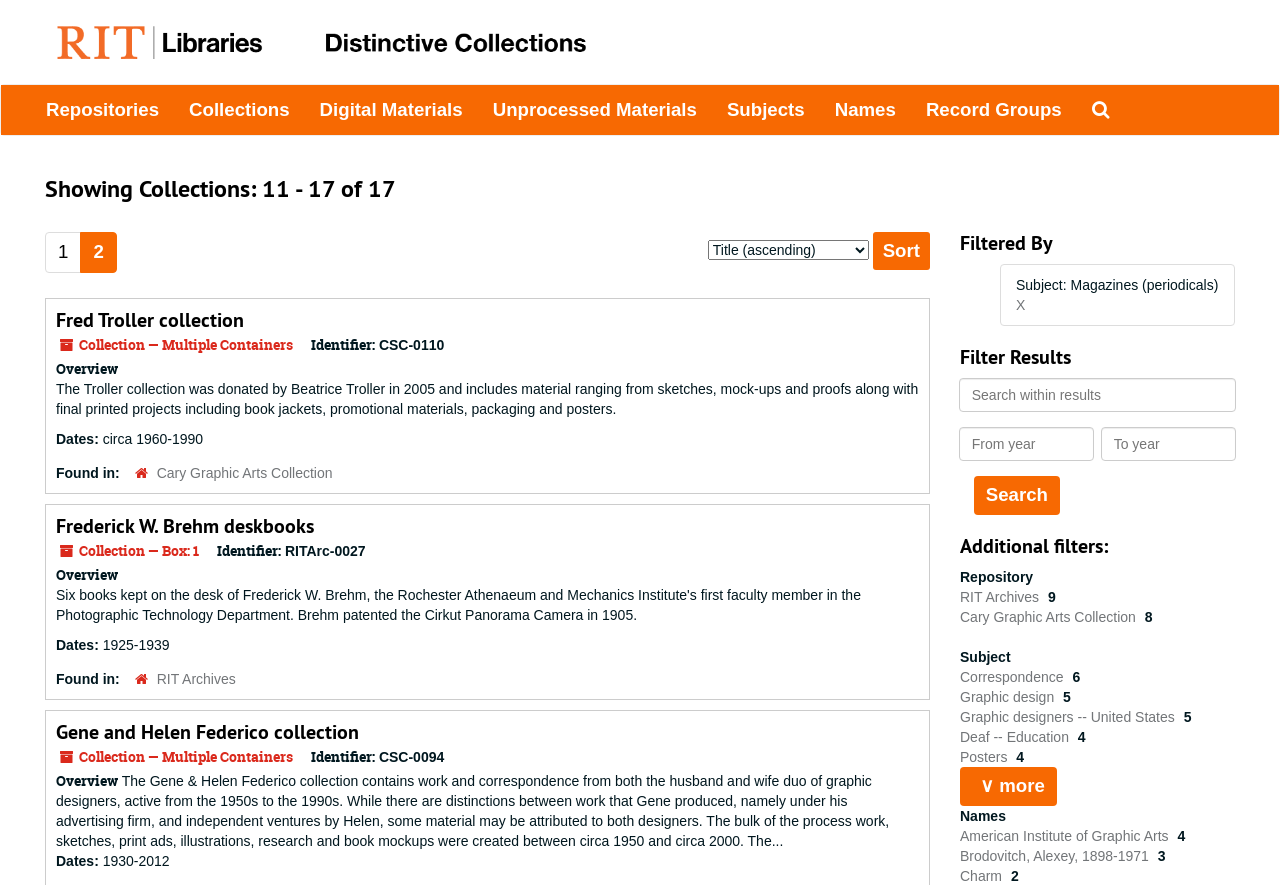Find the bounding box coordinates of the element I should click to carry out the following instruction: "Click on the 'Repositories' link".

[0.024, 0.096, 0.136, 0.153]